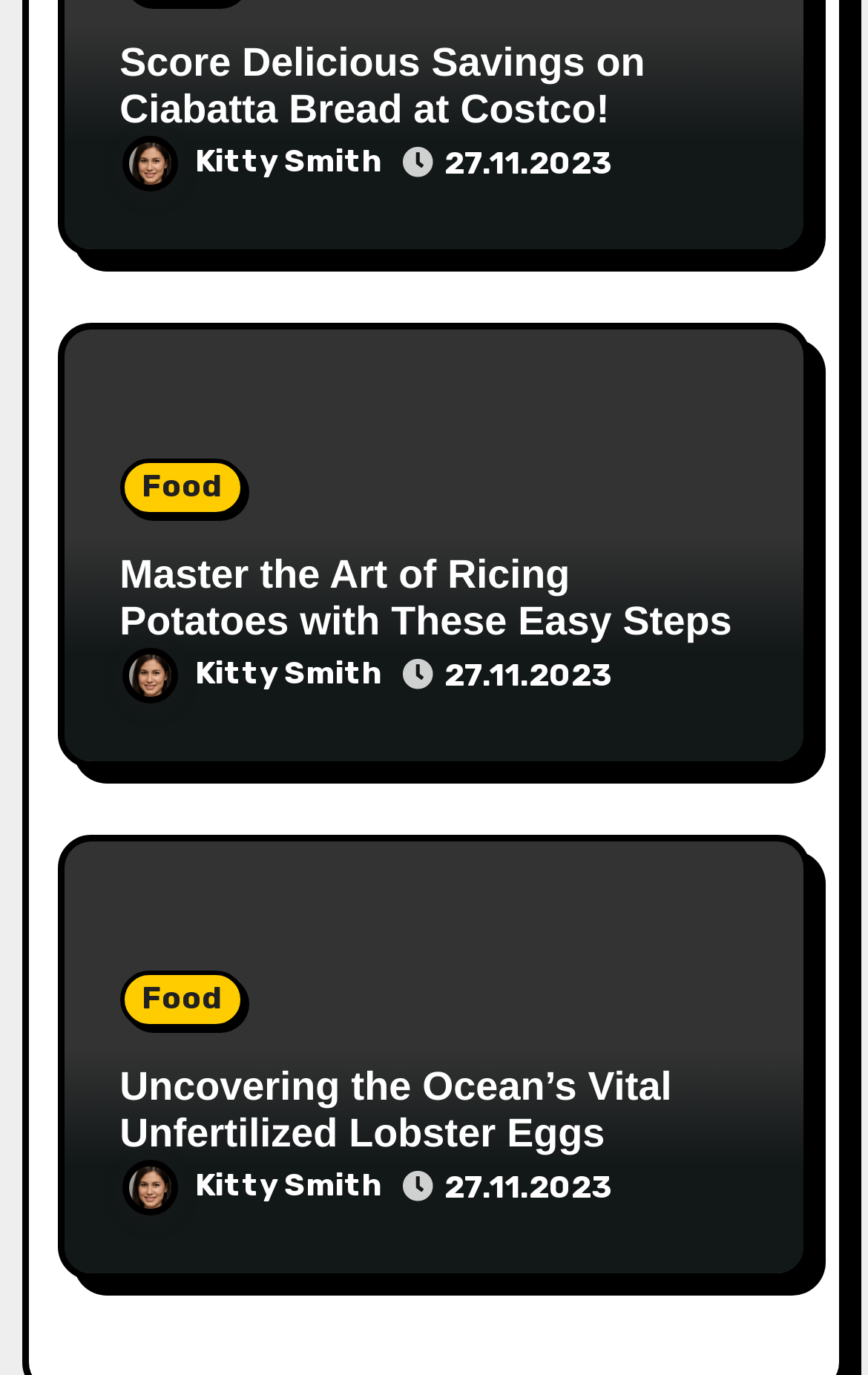How many articles are on this page?
Could you answer the question with a detailed and thorough explanation?

I counted the number of headings on the page, which are 'Score Delicious Savings on Ciabatta Bread at Costco!', 'Master the Art of Ricing Potatoes with These Easy Steps', and 'Uncovering the Ocean’s Vital Unfertilized Lobster Eggs'. Each heading corresponds to an article, so there are 3 articles on this page.